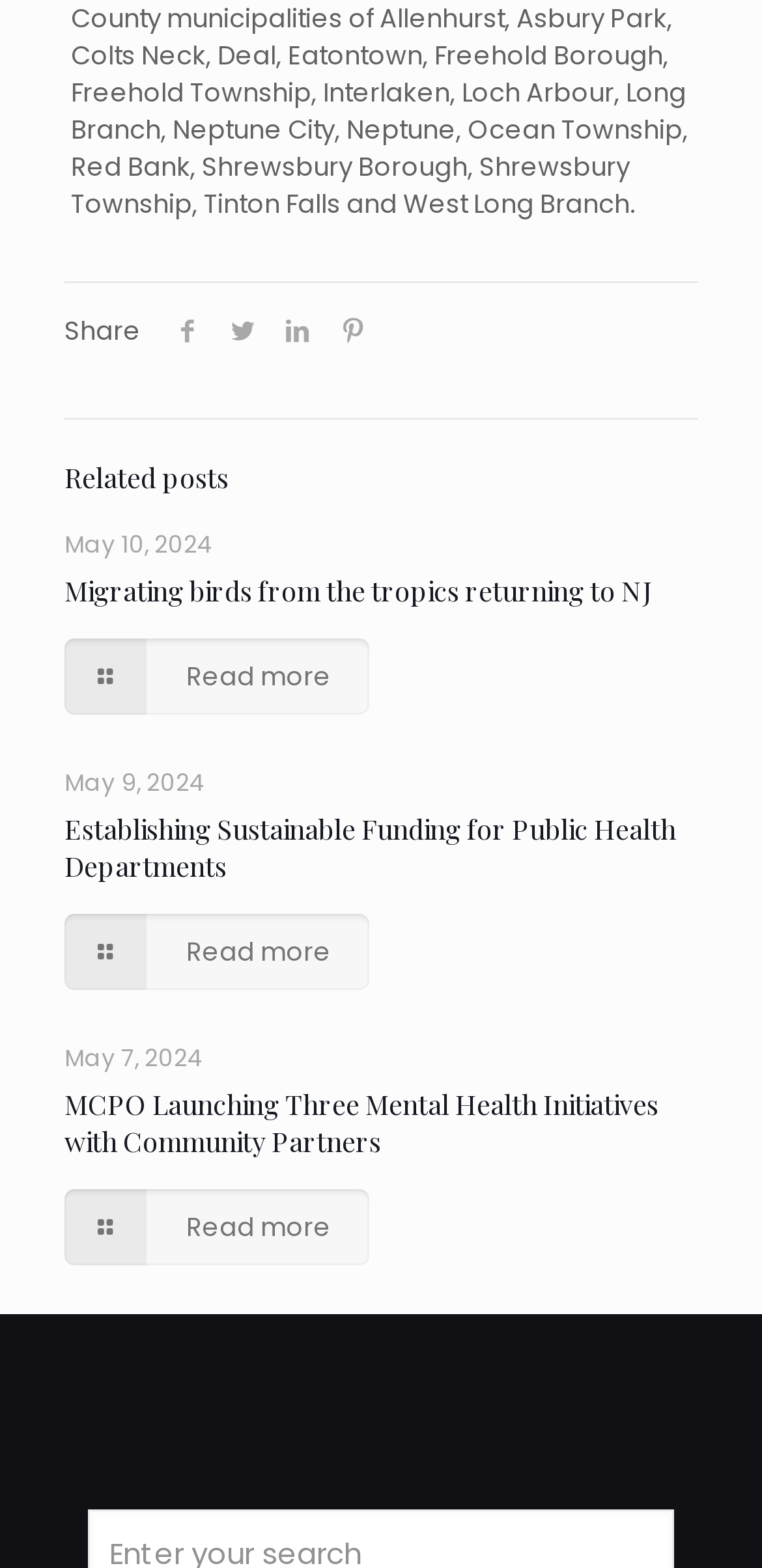Use a single word or phrase to respond to the question:
What is the title of the second post?

Establishing Sustainable Funding for Public Health Departments